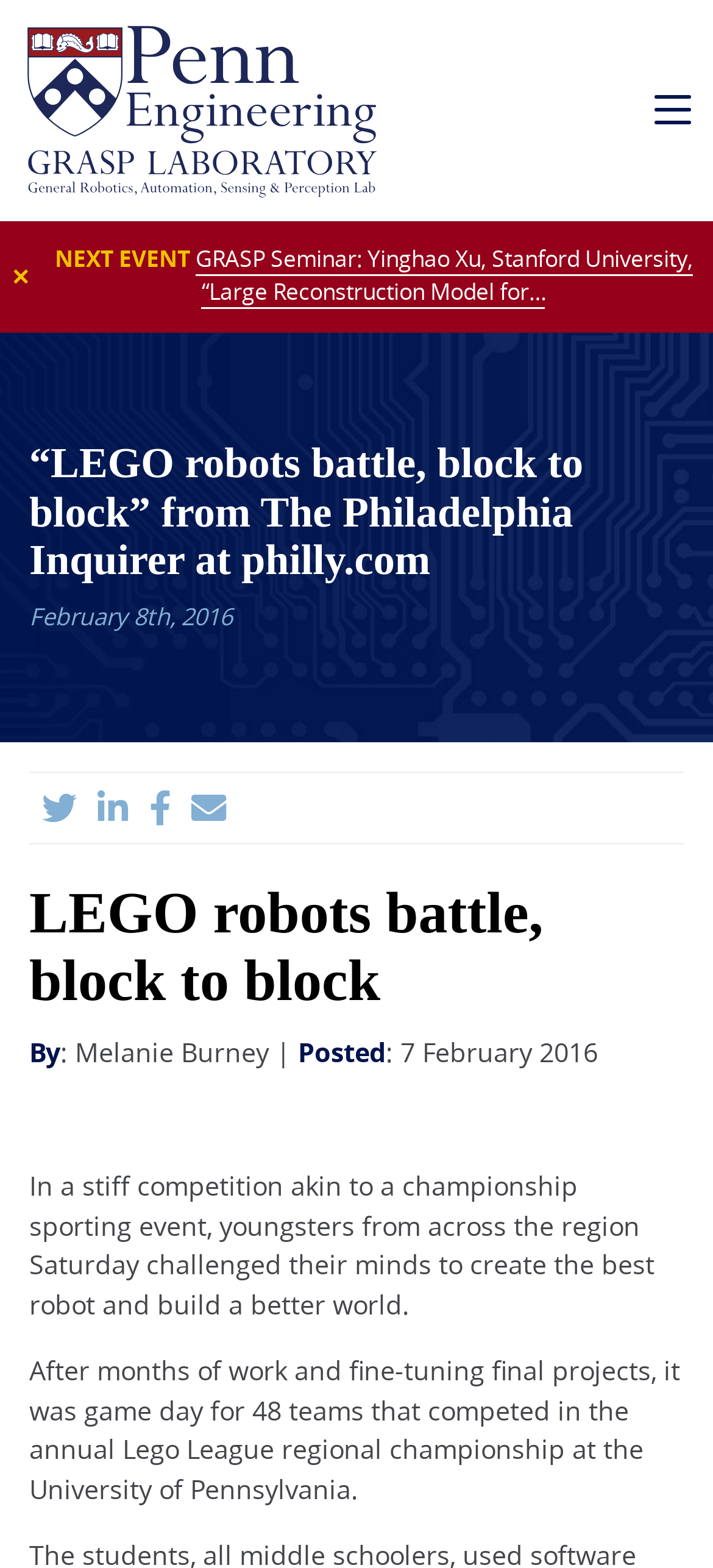Please indicate the bounding box coordinates for the clickable area to complete the following task: "Close the current window". The coordinates should be specified as four float numbers between 0 and 1, i.e., [left, top, right, bottom].

[0.016, 0.166, 0.033, 0.187]